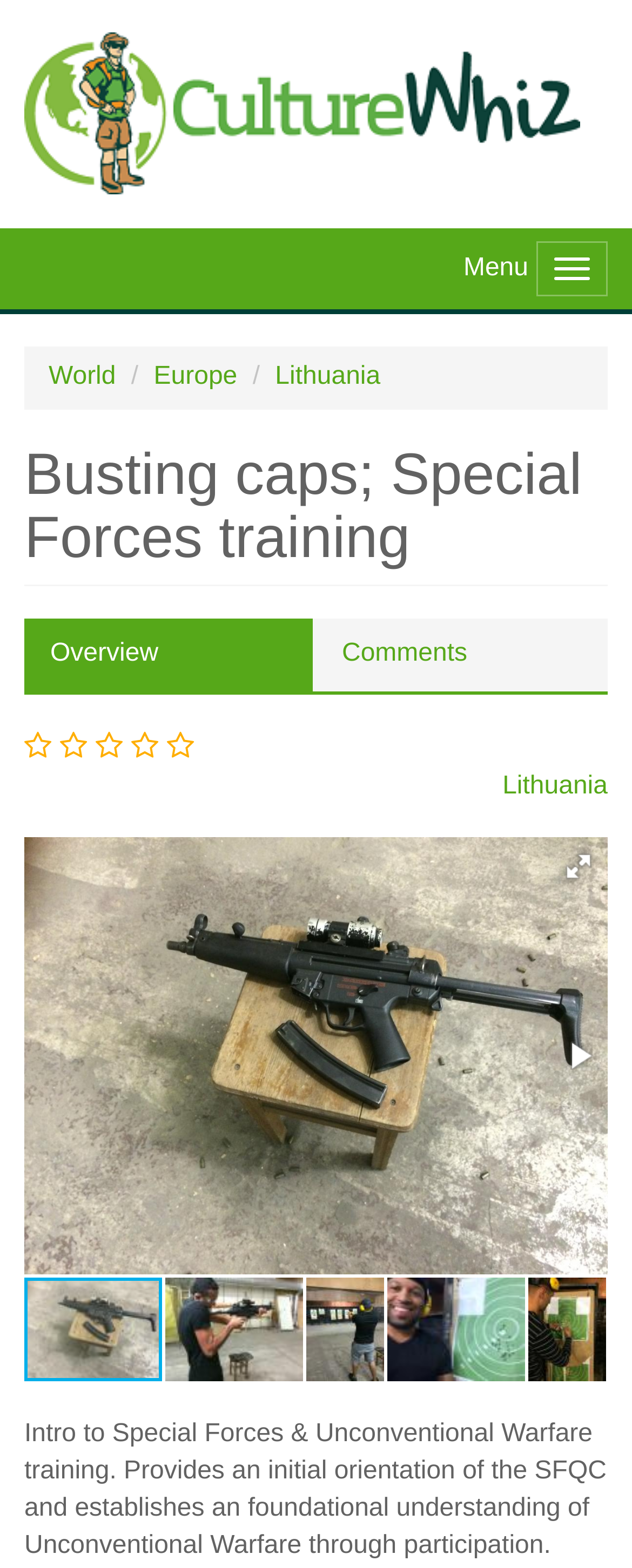Indicate the bounding box coordinates of the element that must be clicked to execute the instruction: "Click the Home link". The coordinates should be given as four float numbers between 0 and 1, i.e., [left, top, right, bottom].

[0.038, 0.021, 0.962, 0.124]